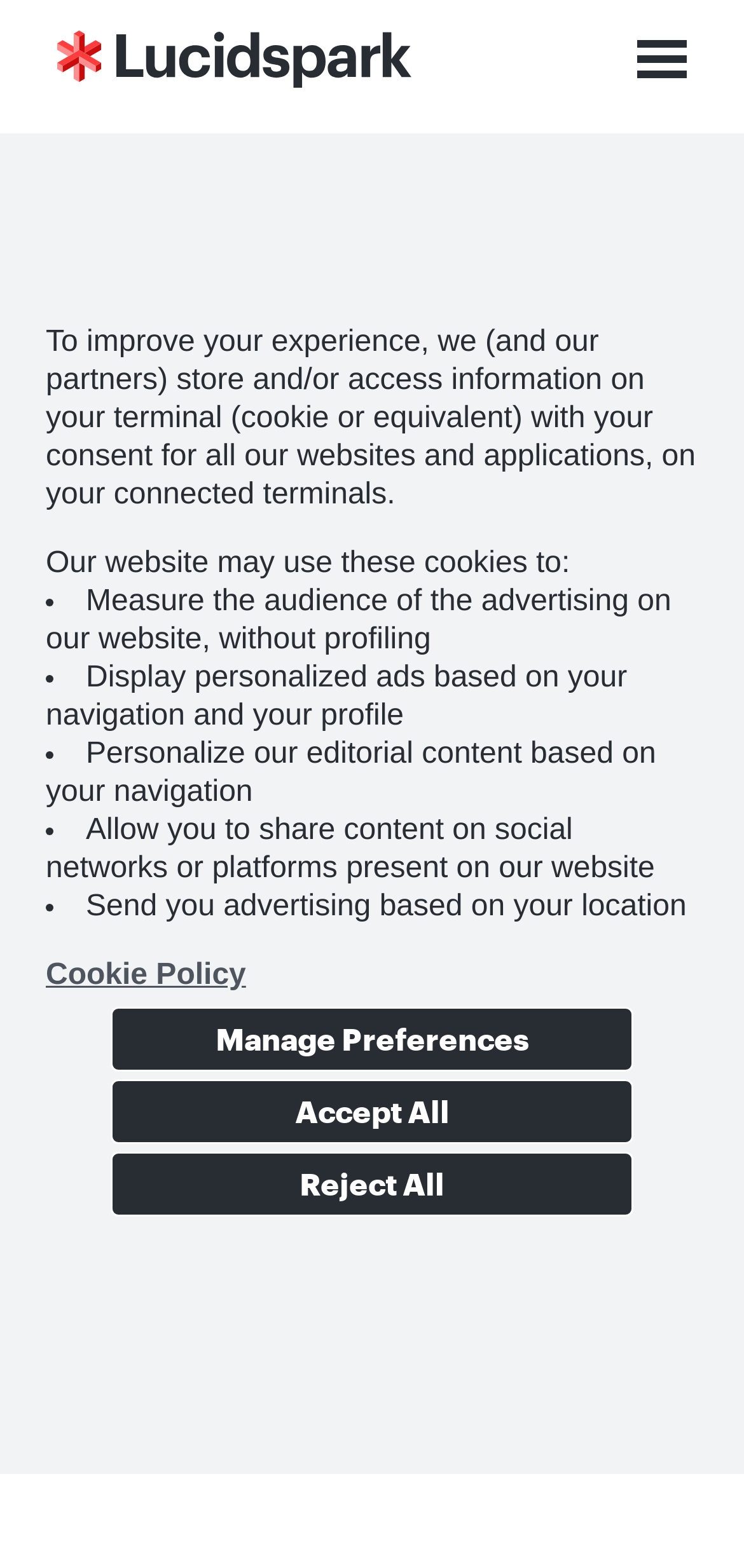Please specify the coordinates of the bounding box for the element that should be clicked to carry out this instruction: "Go to Lucid blog homepage". The coordinates must be four float numbers between 0 and 1, formatted as [left, top, right, bottom].

[0.077, 0.019, 0.59, 0.06]